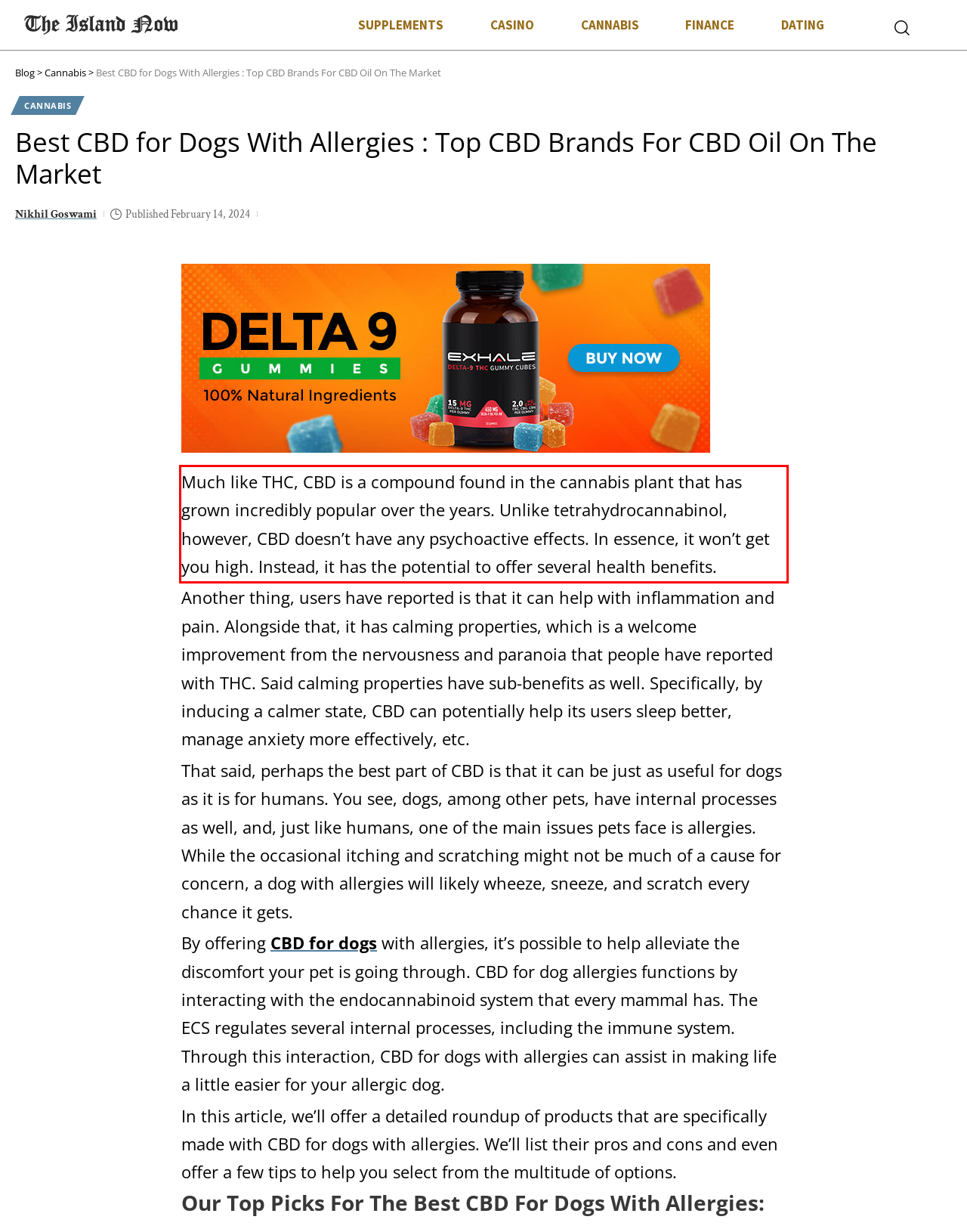Please examine the screenshot of the webpage and read the text present within the red rectangle bounding box.

Much like THC, CBD is a compound found in the cannabis plant that has grown incredibly popular over the years. Unlike tetrahydrocannabinol, however, CBD doesn’t have any psychoactive effects. In essence, it won’t get you high. Instead, it has the potential to offer several health benefits.